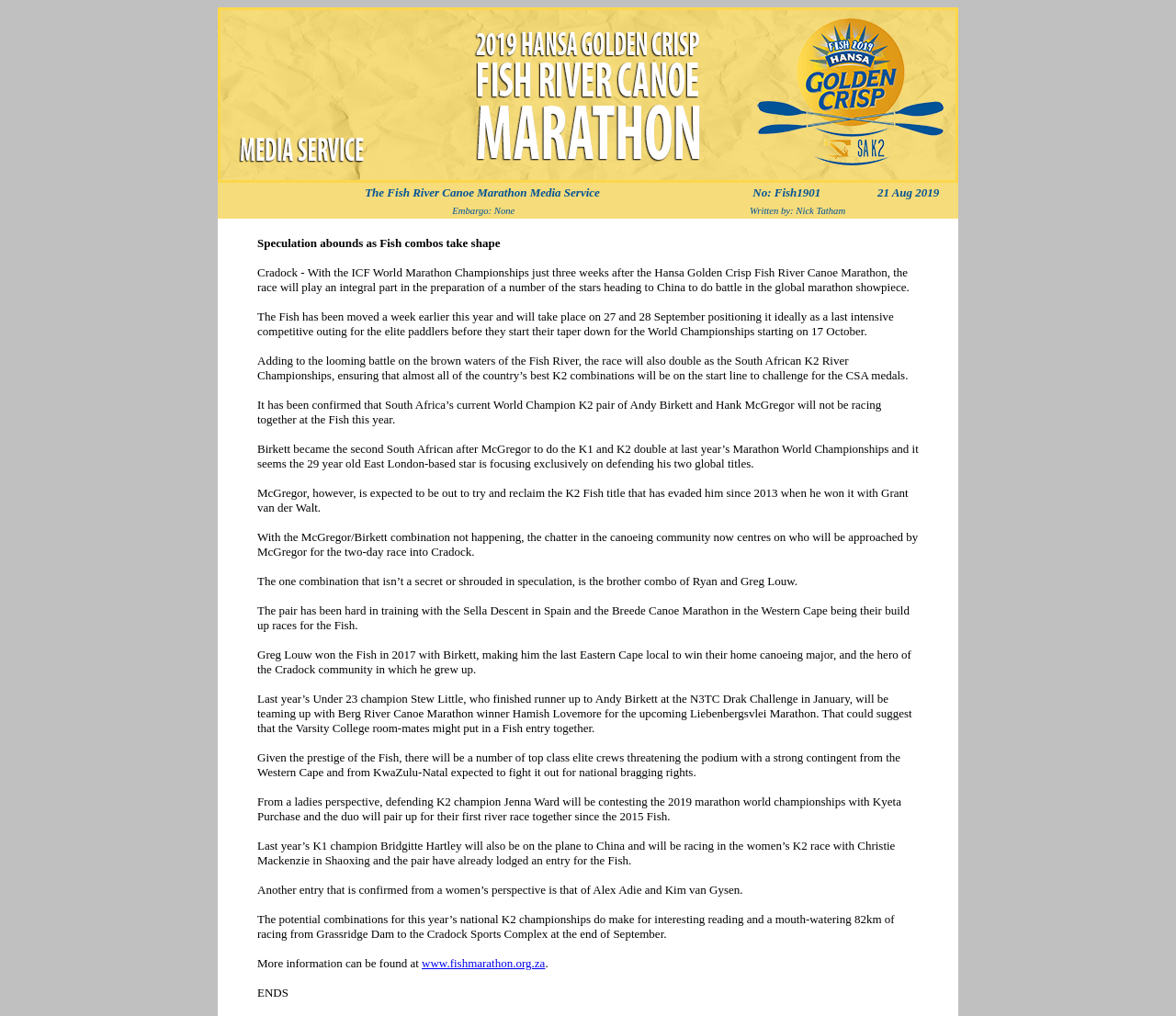What is the name of the championship that will take place on 17 October?
Please use the image to provide an in-depth answer to the question.

I found the answer by looking at the text in the StaticText element with the text 'The Fish has been moved a week earlier this year and will take place on 27 and 28 September positioning it ideally as a last intensive competitive outing for the elite paddlers before they start their taper down for the World Championships starting on 17 October.'